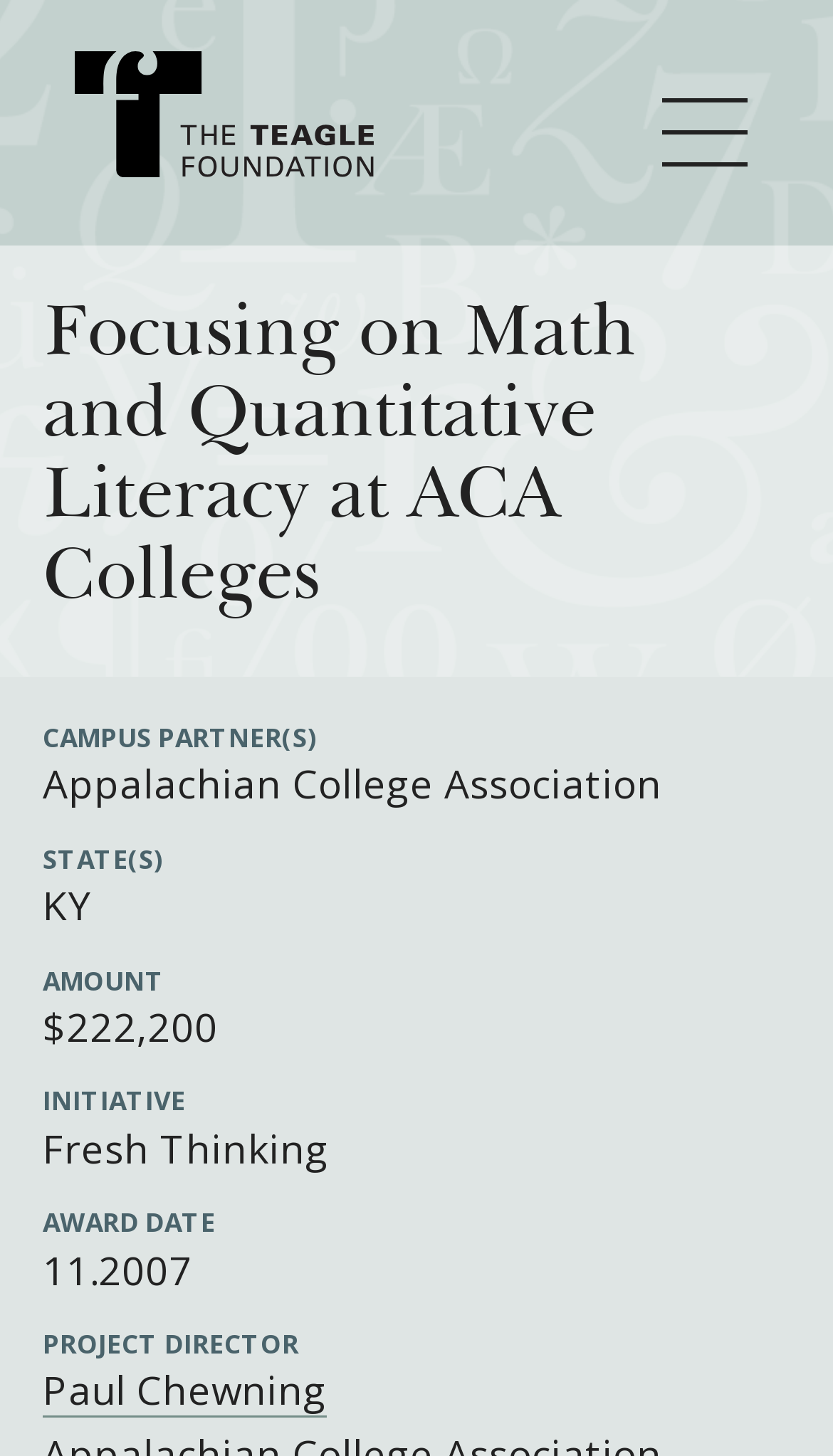Find and specify the bounding box coordinates that correspond to the clickable region for the instruction: "Search for something".

[0.103, 0.749, 0.949, 0.832]